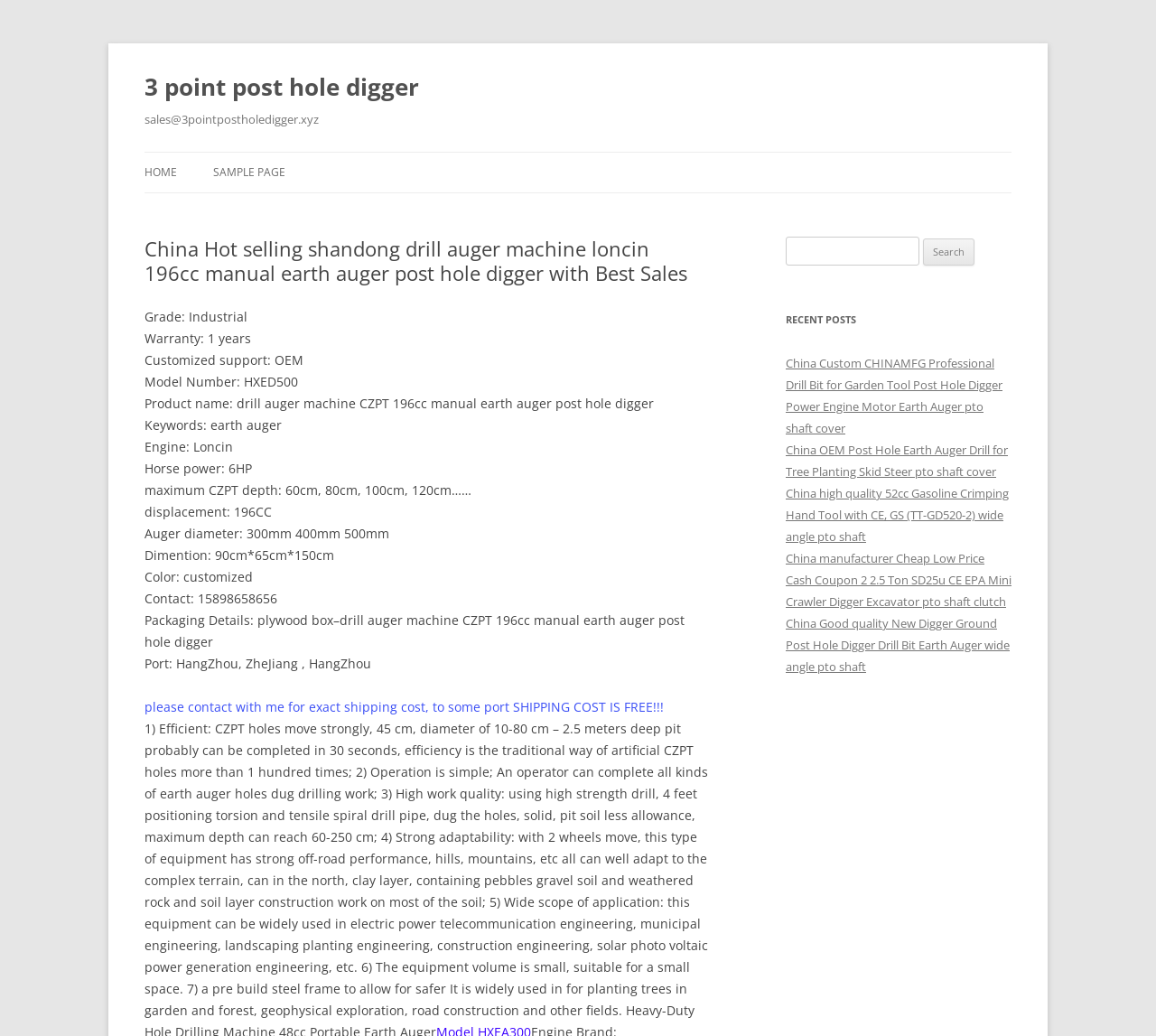Please find the bounding box coordinates of the element that you should click to achieve the following instruction: "Click the '3 point post hole digger' link". The coordinates should be presented as four float numbers between 0 and 1: [left, top, right, bottom].

[0.125, 0.063, 0.362, 0.105]